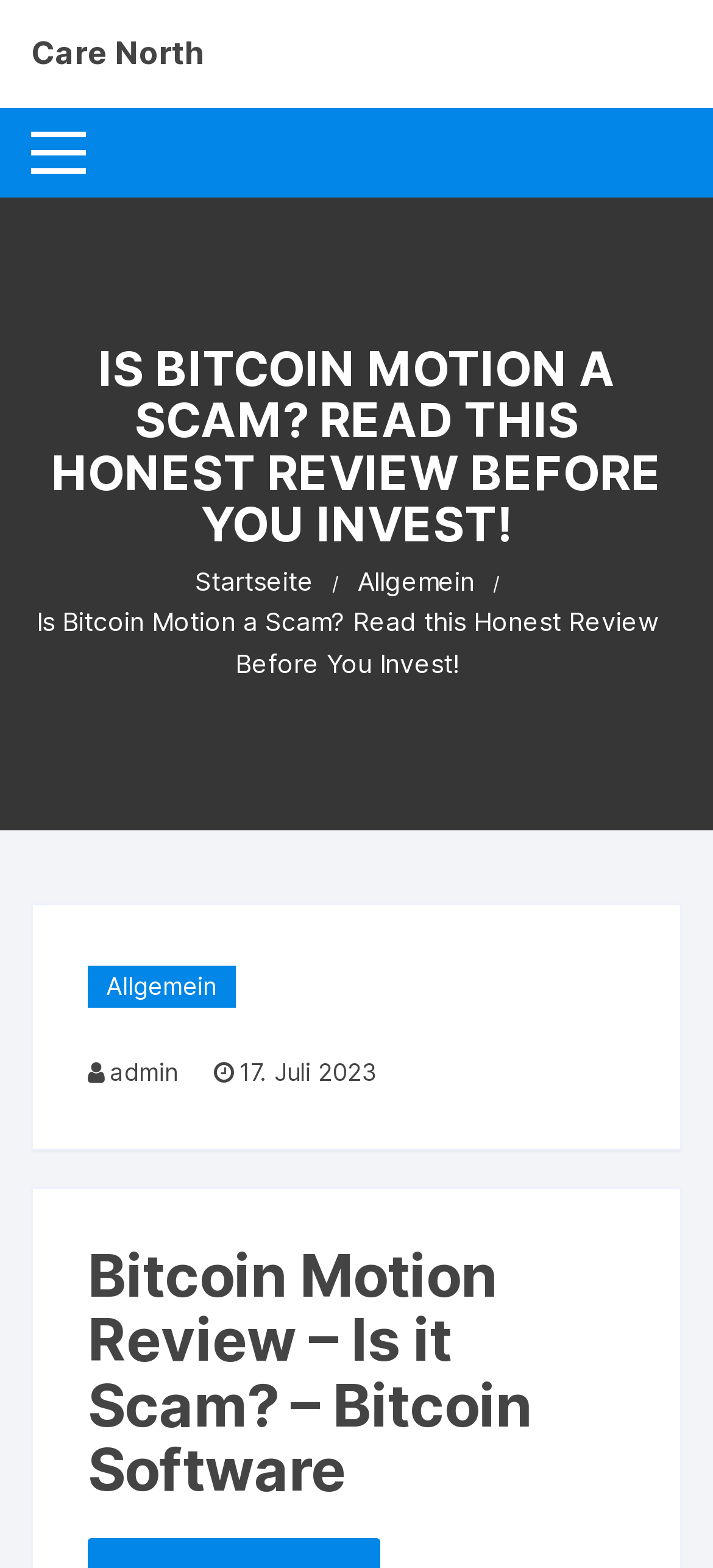Locate the bounding box coordinates of the clickable area needed to fulfill the instruction: "Read the 'IS BITCOIN MOTION A SCAM?' heading".

[0.043, 0.219, 0.957, 0.352]